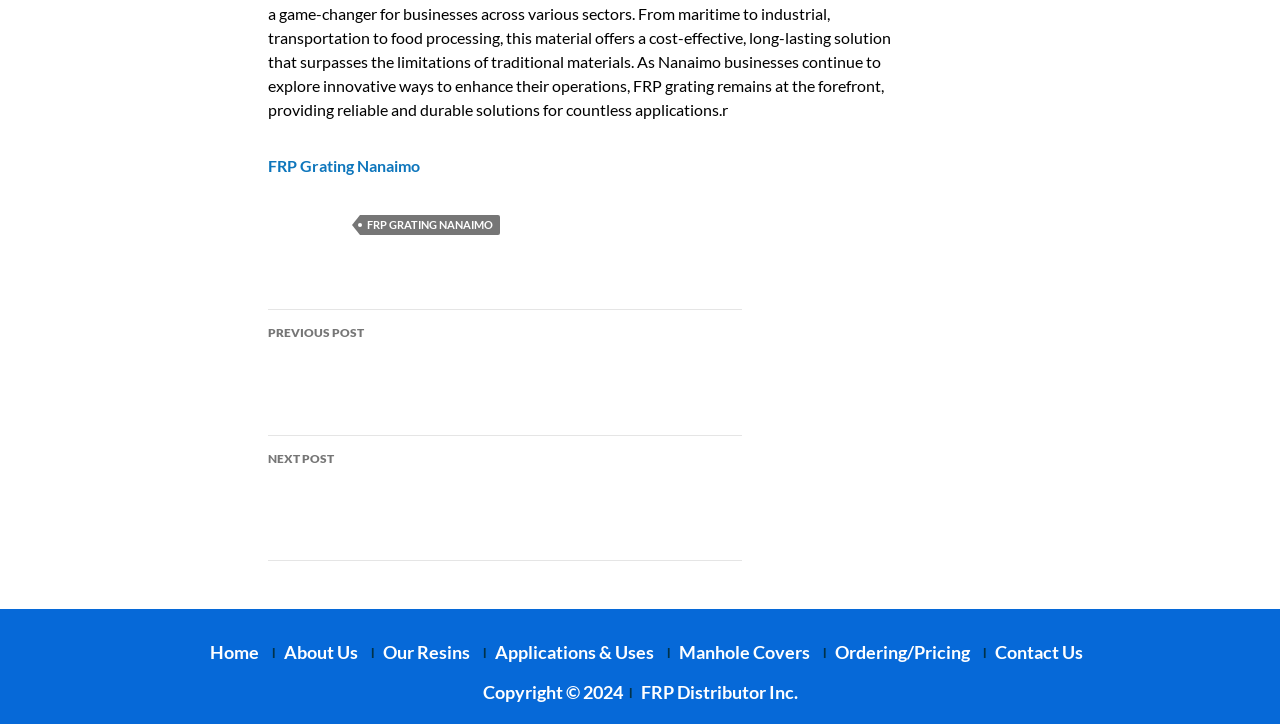Find the bounding box coordinates of the area to click in order to follow the instruction: "read previous post".

[0.209, 0.429, 0.58, 0.602]